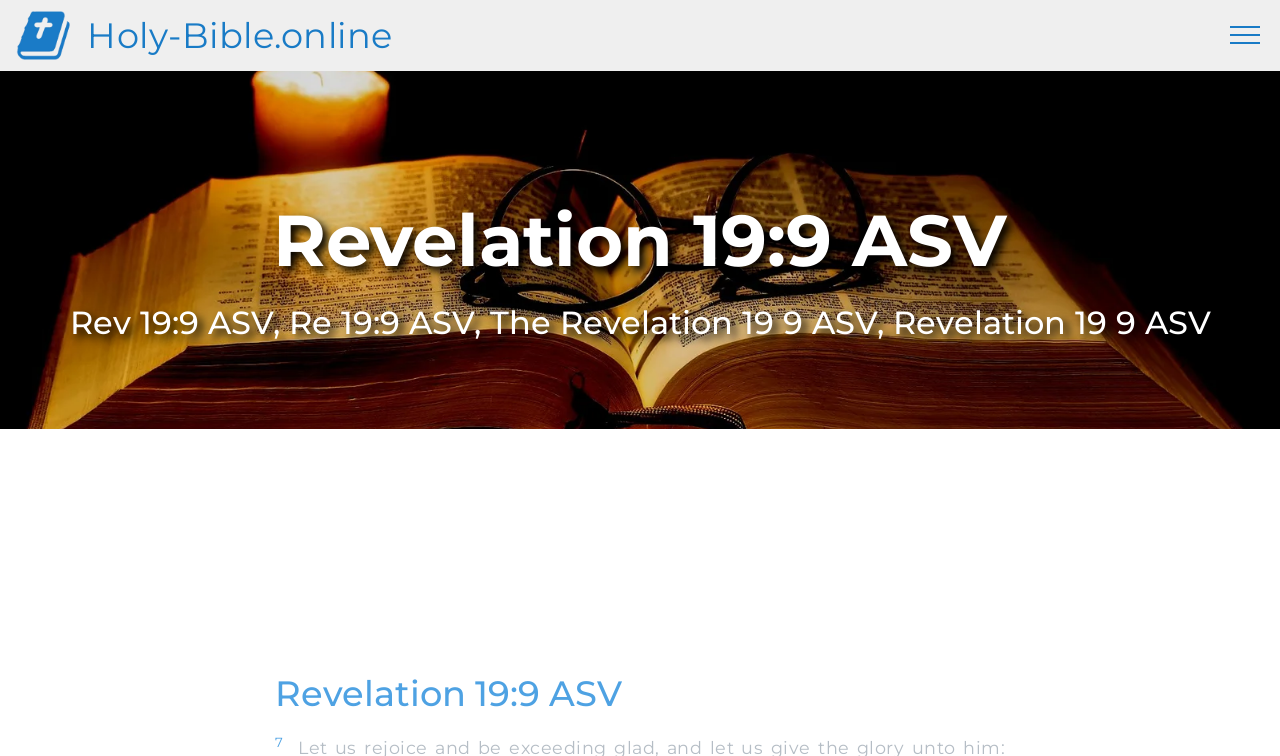Examine the screenshot and answer the question in as much detail as possible: What is the name of the Bible version?

The name of the Bible version can be determined by looking at the heading 'Revelation 19:9 ASV' which indicates that the Bible version is ASV.